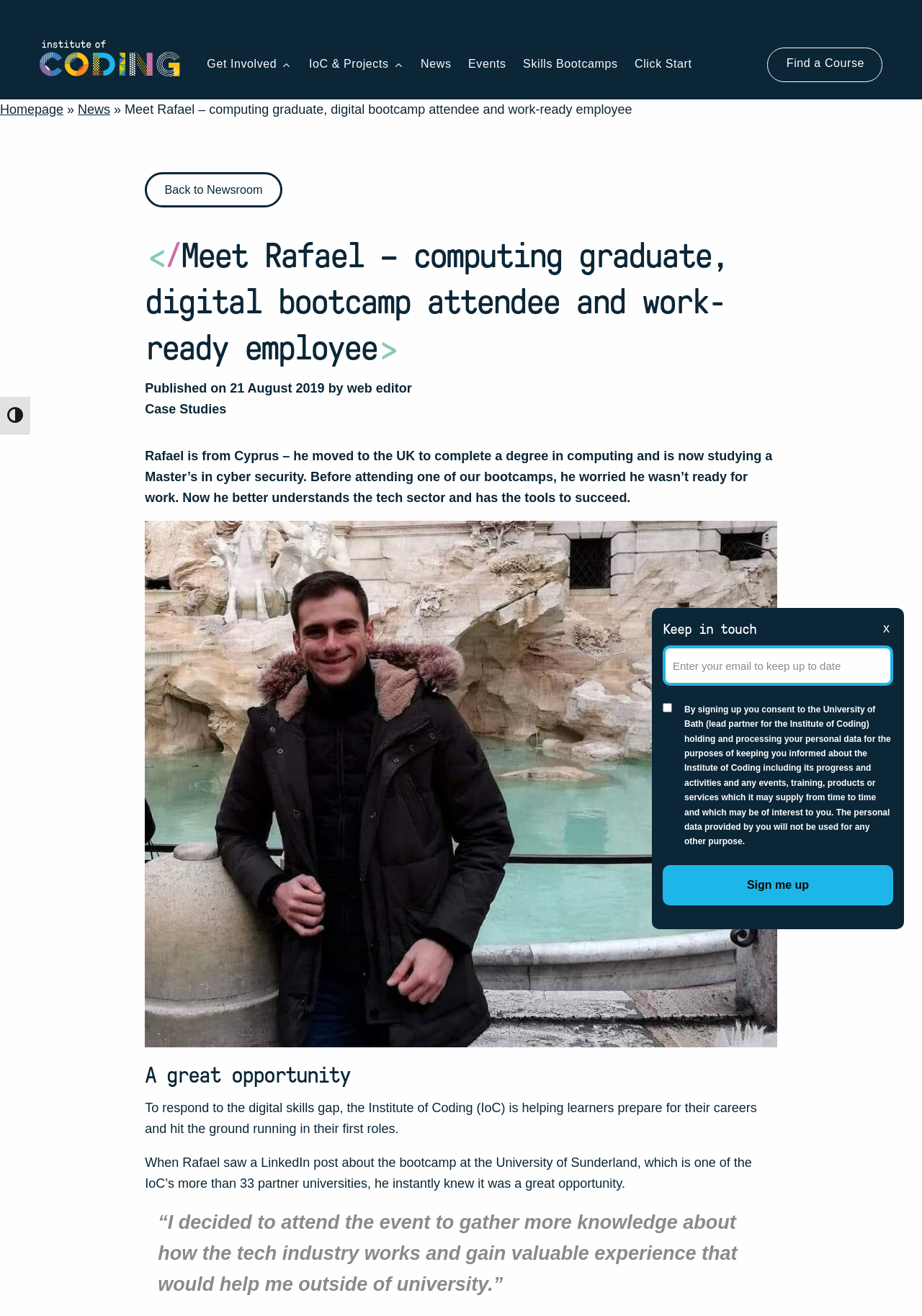Find the bounding box coordinates of the element's region that should be clicked in order to follow the given instruction: "Log in or register". The coordinates should consist of four float numbers between 0 and 1, i.e., [left, top, right, bottom].

None